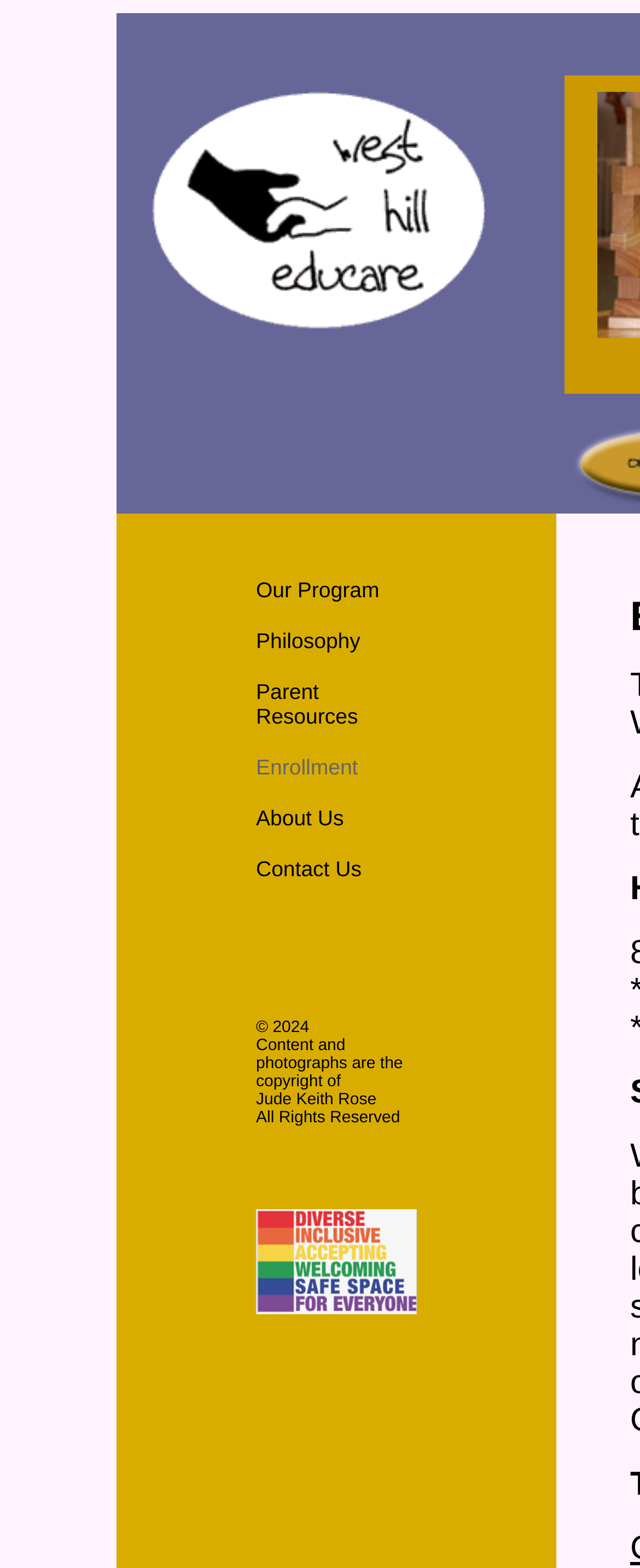Provide a one-word or one-phrase answer to the question:
What is the main topic of the webpage?

Enrollment